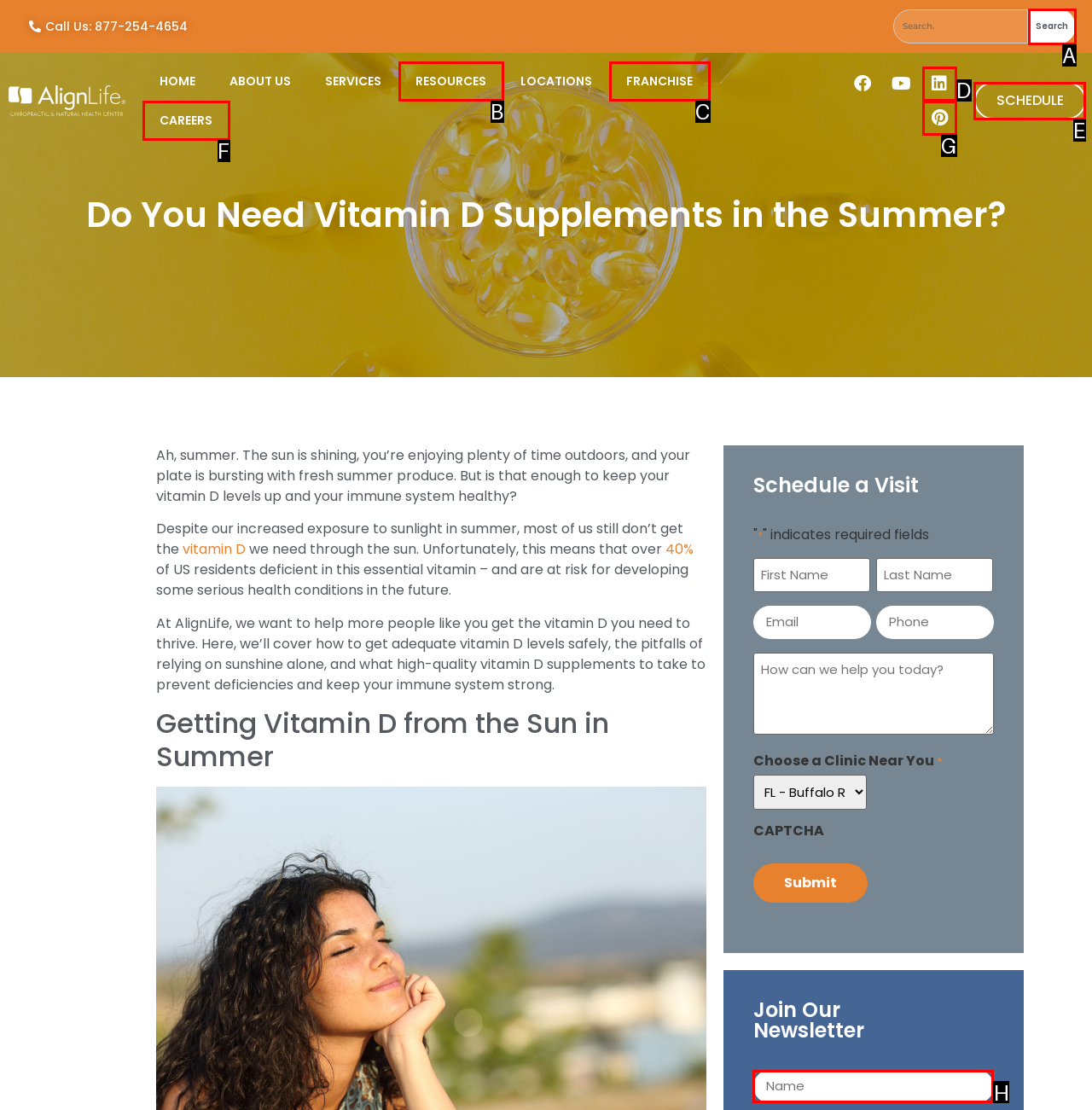Pick the right letter to click to achieve the task: Learn about investing in Indonesian property through a PMA company
Answer with the letter of the correct option directly.

None